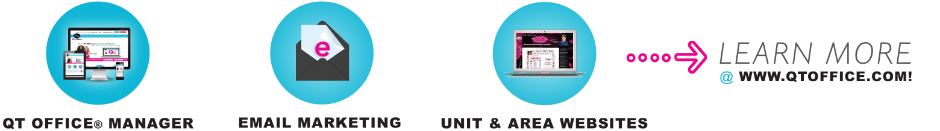Please provide a short answer using a single word or phrase for the question:
What is represented by the envelope icon?

Email marketing